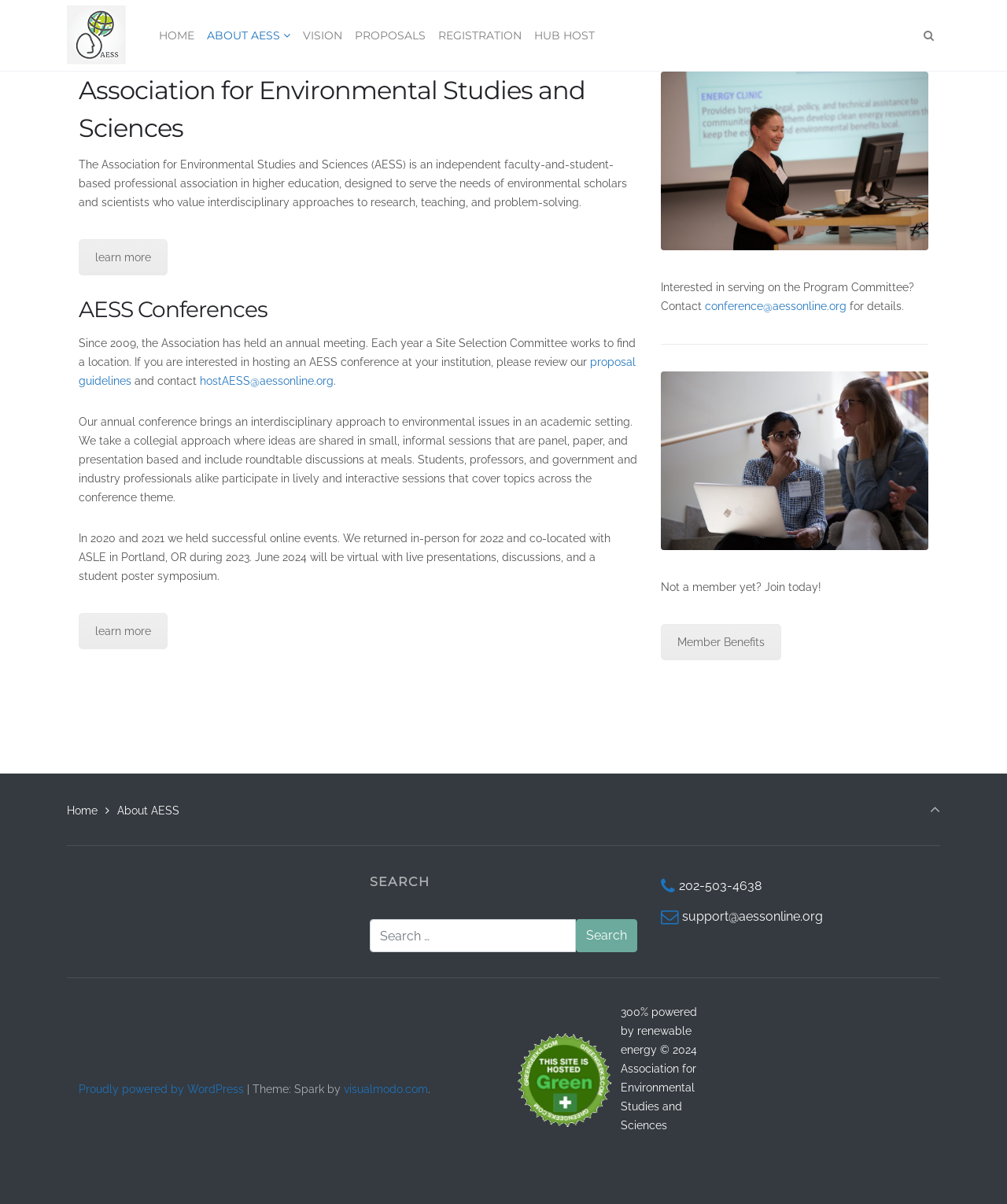Create an in-depth description of the webpage, covering main sections.

The webpage is about the Association for Environmental Studies and Sciences (AESS) Conference. At the top, there is a navigation menu with links to "HOME", "ABOUT AESS", "VISION", "PROPOSALS", "REGISTRATION", and "HUB HOST". Below the menu, there is a main section with several articles and headings.

The first heading is "Association for Environmental Studies and Sciences", followed by a paragraph describing the association as an independent faculty-and-student-based professional organization in higher education. There is a "learn more" link below the paragraph.

The next heading is "AESS Conferences", which describes the annual meetings of the association. There is a link to "proposal guidelines" for those interested in hosting a conference. The text also mentions the collegial approach of the conferences, which include small, informal sessions, roundtable discussions, and interactive sessions.

Below this section, there are two images, one above the other. The first image is followed by a paragraph about volunteering opportunities at the conferences, which allows attendees to participate in the event without paying for registration. There is a link to "Complete the form" to be considered for volunteering.

The next section is about serving on the Program Committee, with a link to contact the conference organizers for details. Below this, there is a call to action to join the association, with a link to "Member Benefits".

On the right side of the page, there is a search bar with a "SEARCH" heading above it. Below the search bar, there is a section with contact information, including a phone number and email address.

At the bottom of the page, there is a footer section with a link to WordPress, the theme provider, and a copyright notice stating that the website is powered by renewable energy.